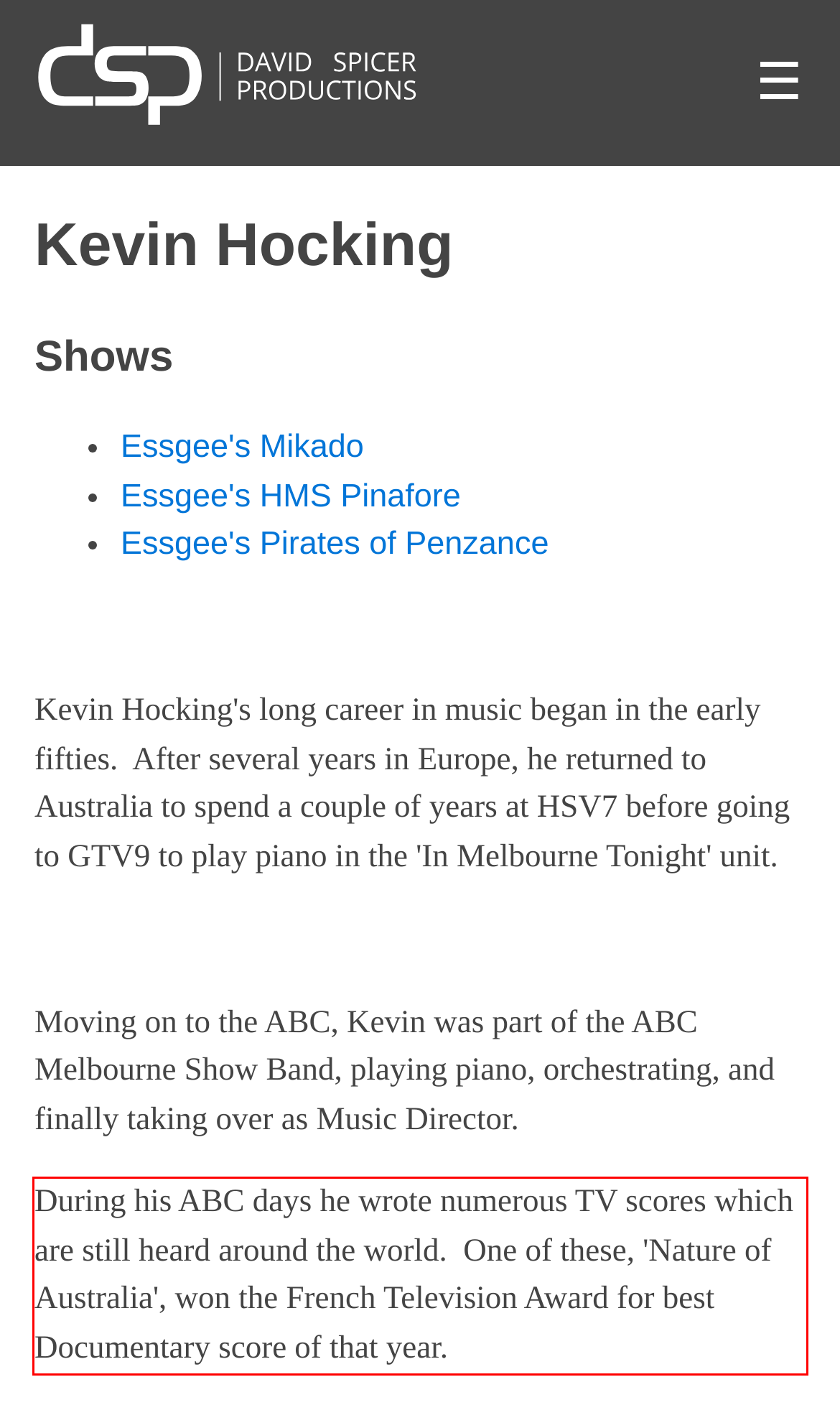Examine the webpage screenshot and use OCR to obtain the text inside the red bounding box.

During his ABC days he wrote numerous TV scores which are still heard around the world. One of these, 'Nature of Australia', won the French Television Award for best Documentary score of that year.